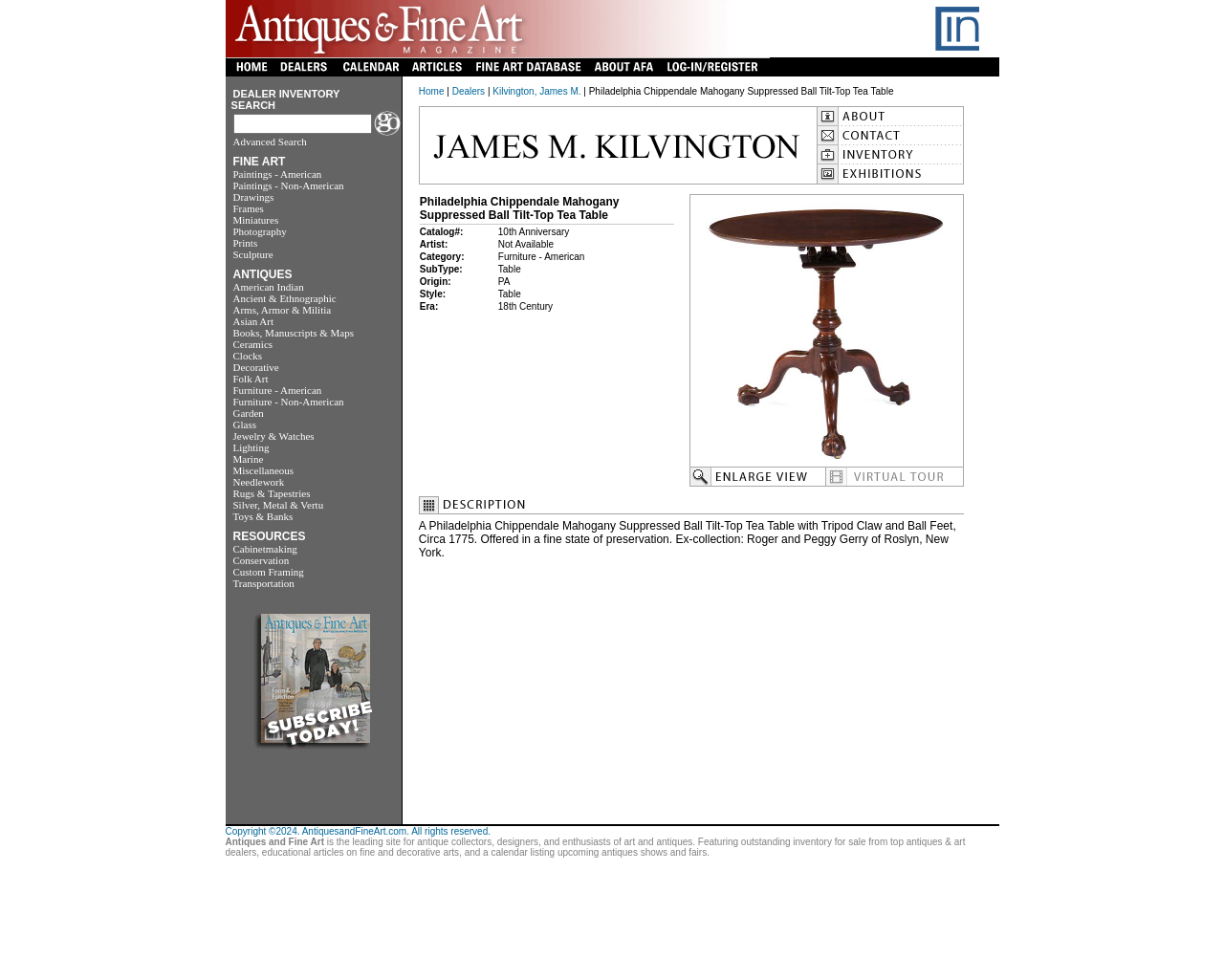Based on the element description alt="Fine Art Database" name="fadatabase2", identify the bounding box coordinates for the UI element. The coordinates should be in the format (top-left x, top-left y, bottom-right x, bottom-right y) and within the 0 to 1 range.

[0.383, 0.067, 0.48, 0.081]